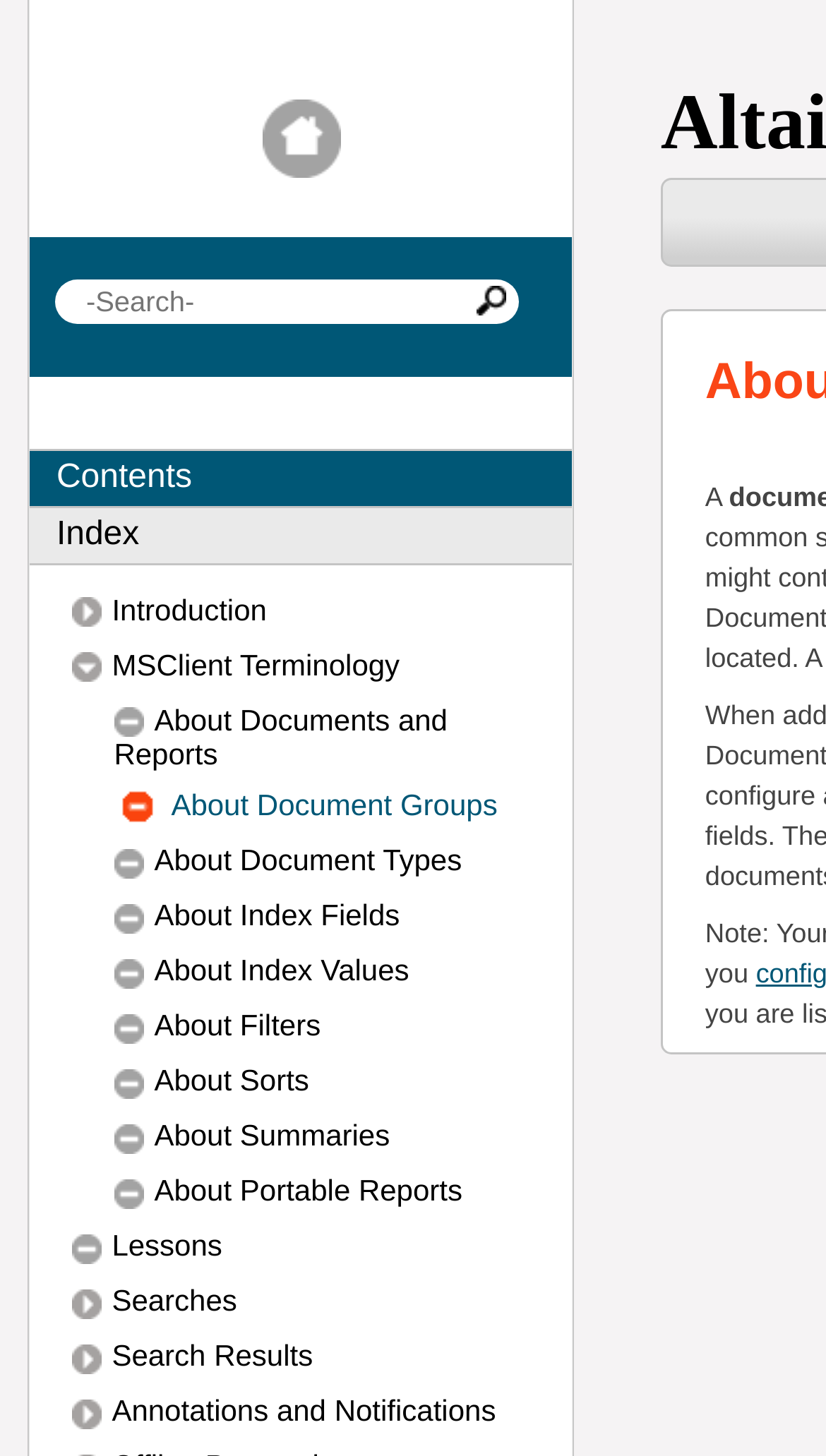What is the main category of the report warehouse?
Please craft a detailed and exhaustive response to the question.

Based on the webpage structure, I can see that the main category of the report warehouse is 'Document Groups' because the link 'About Document Groups' is listed under the 'Contents' section, indicating that it is a primary category.